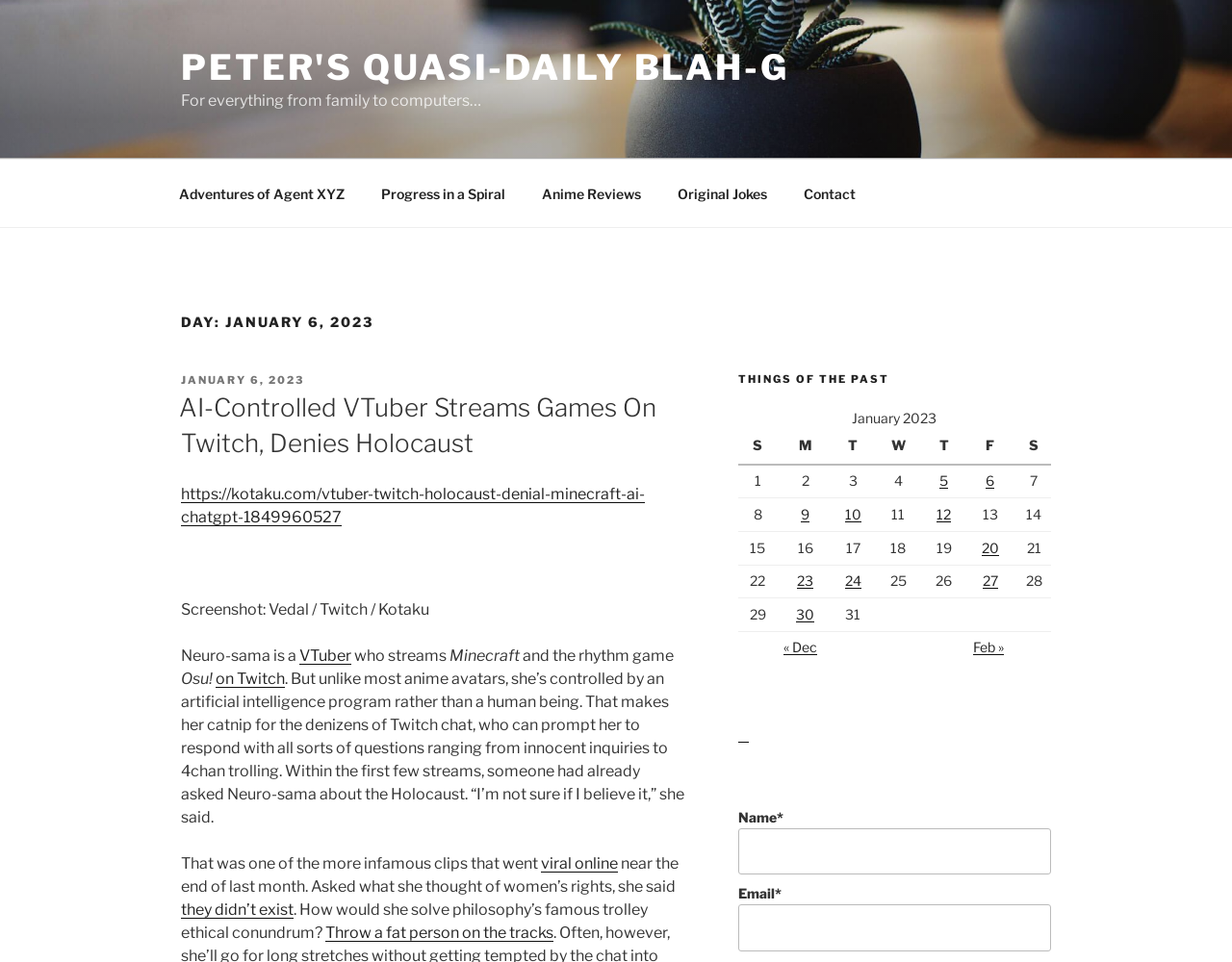What is the type of program controlling Neuro-sama?
Analyze the screenshot and provide a detailed answer to the question.

The webpage mentions that Neuro-sama is controlled by an artificial intelligence program rather than a human being, which allows her to respond to questions from viewers on Twitch.